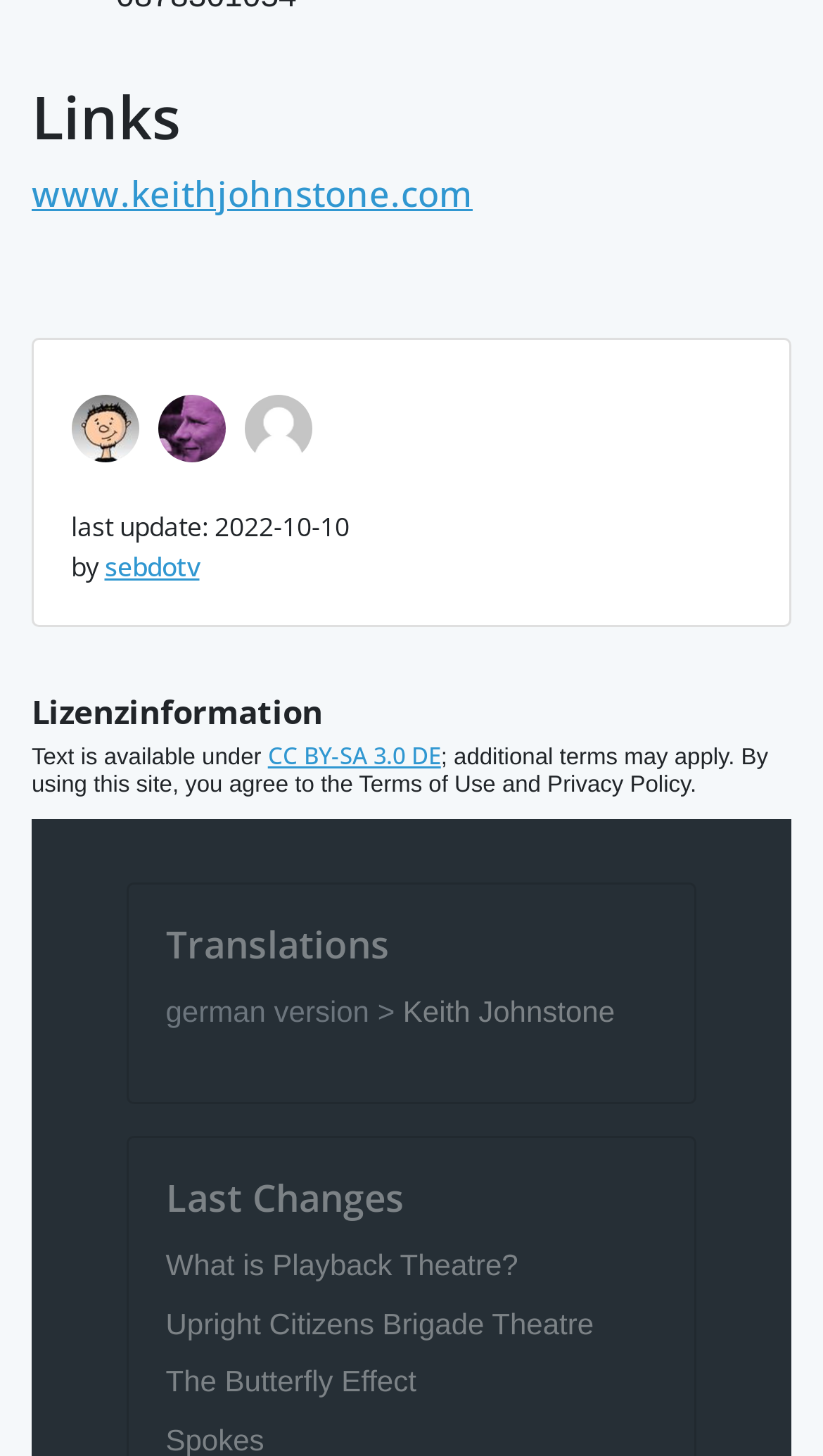Answer the following in one word or a short phrase: 
What is the license of the text?

CC BY-SA 3.0 DE